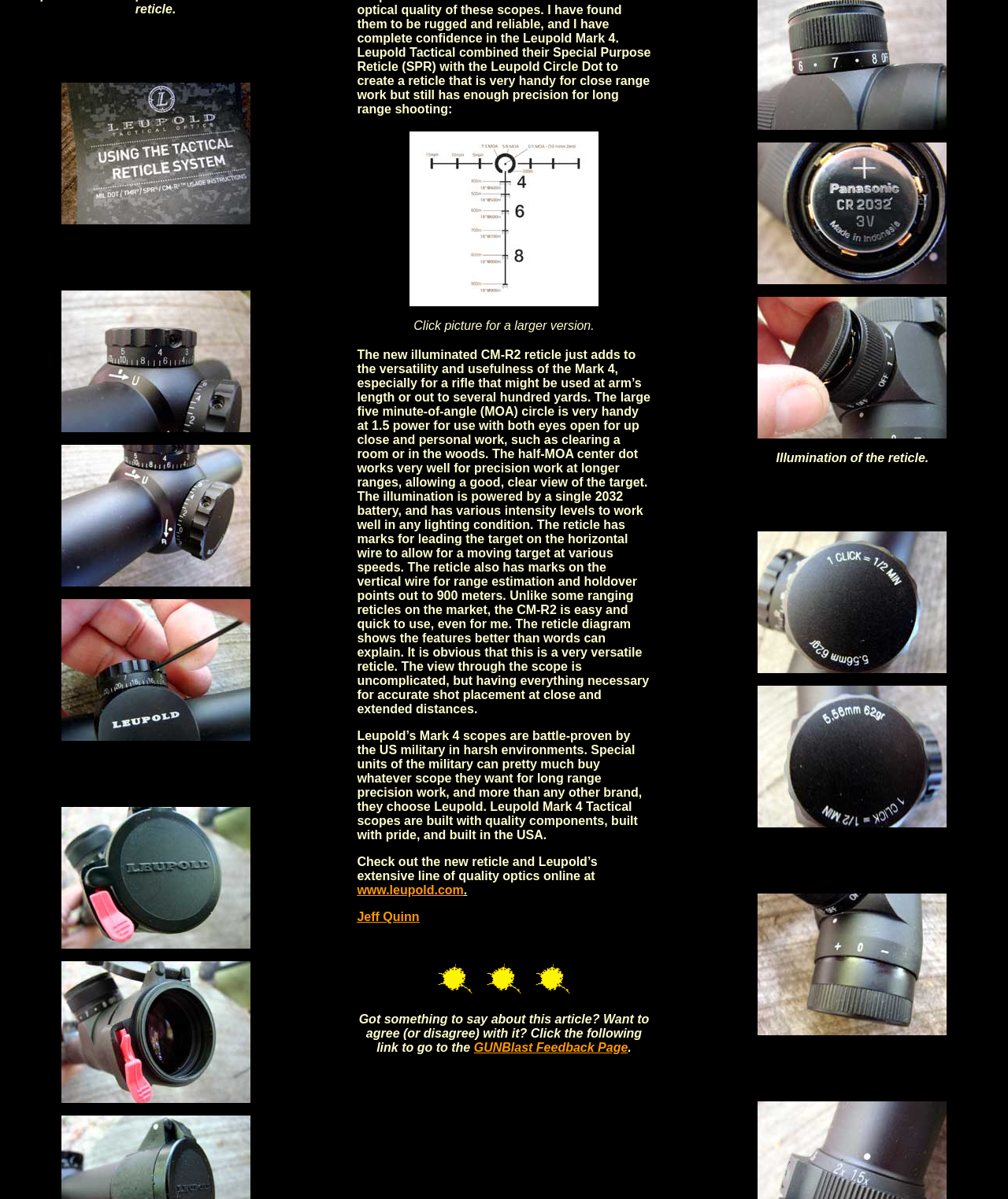Where can you find more information about Leupold's products?
Can you give a detailed and elaborate answer to the question?

The text mentions that you can check out the new reticle and Leupold's extensive line of quality optics online at www.leupold.com, which is the official website of Leupold.